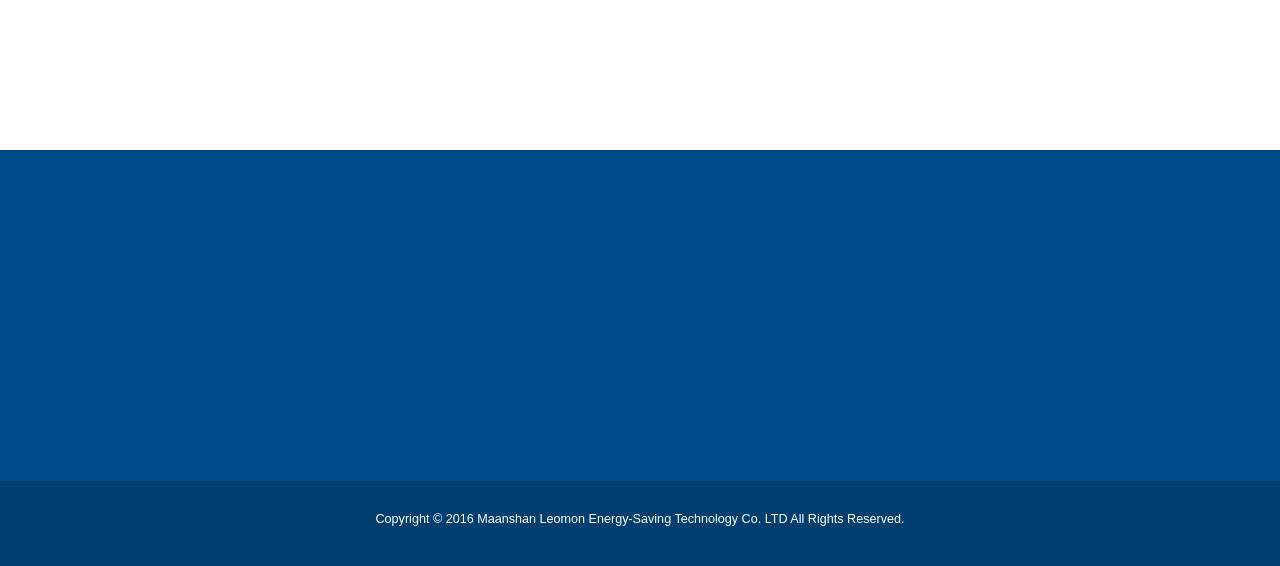Please identify the bounding box coordinates of the element I should click to complete this instruction: 'Call the phone number +86 15603721115'. The coordinates should be given as four float numbers between 0 and 1, like this: [left, top, right, bottom].

[0.528, 0.394, 0.607, 0.419]